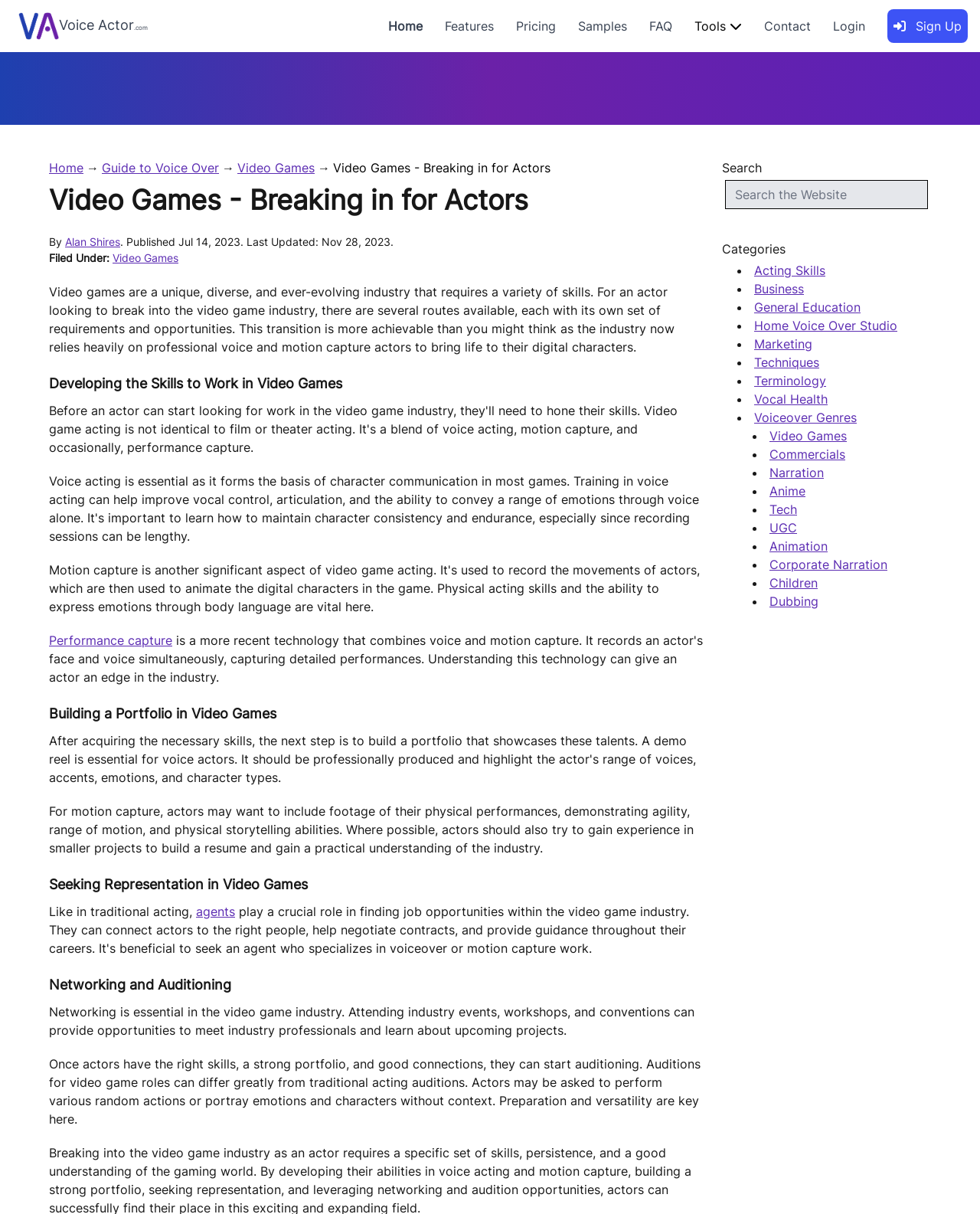Please identify the bounding box coordinates of the element's region that should be clicked to execute the following instruction: "Click on the 'Video Games' category". The bounding box coordinates must be four float numbers between 0 and 1, i.e., [left, top, right, bottom].

[0.785, 0.353, 0.864, 0.365]